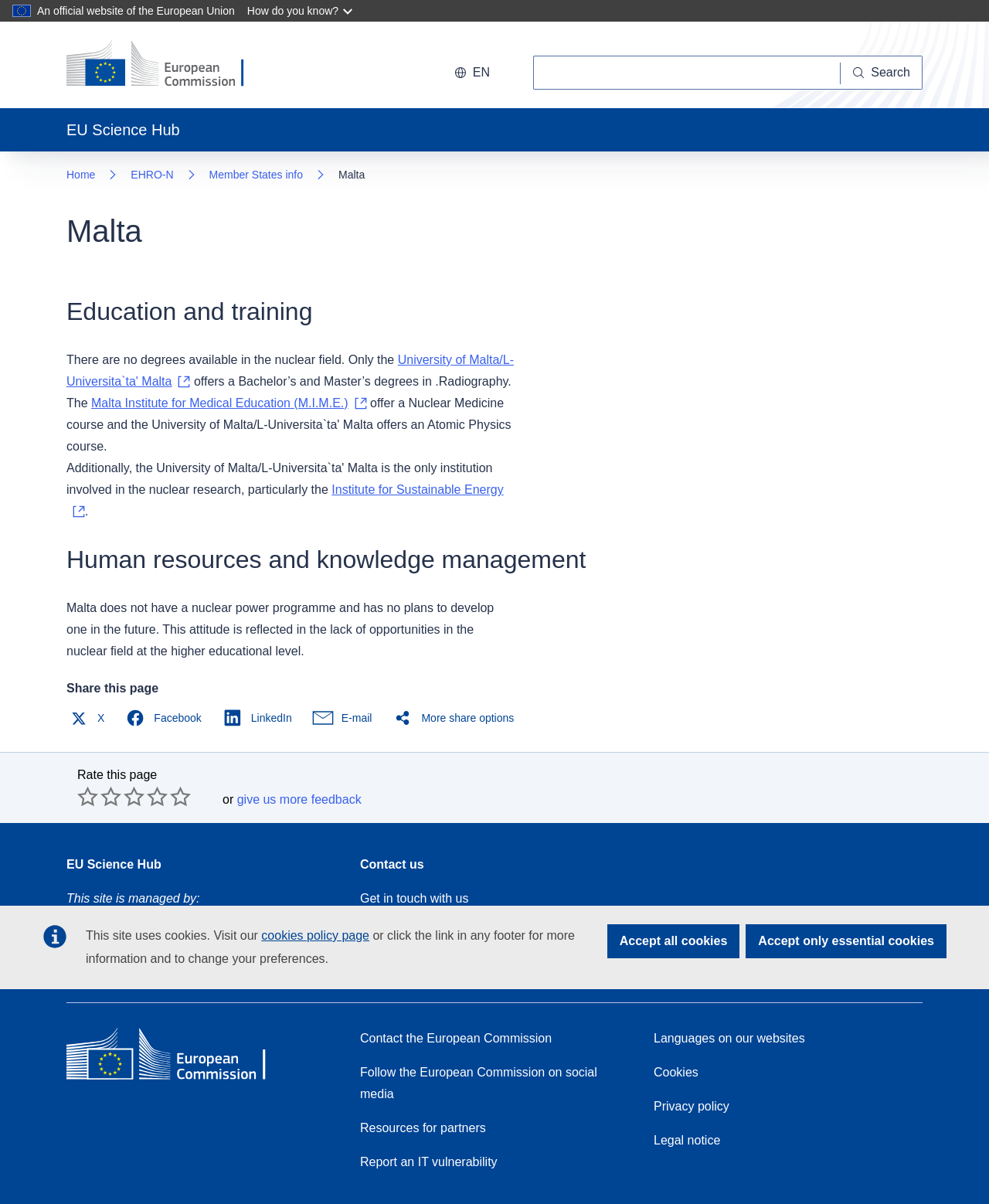Find the bounding box coordinates of the clickable area required to complete the following action: "Share this page".

[0.067, 0.566, 0.16, 0.577]